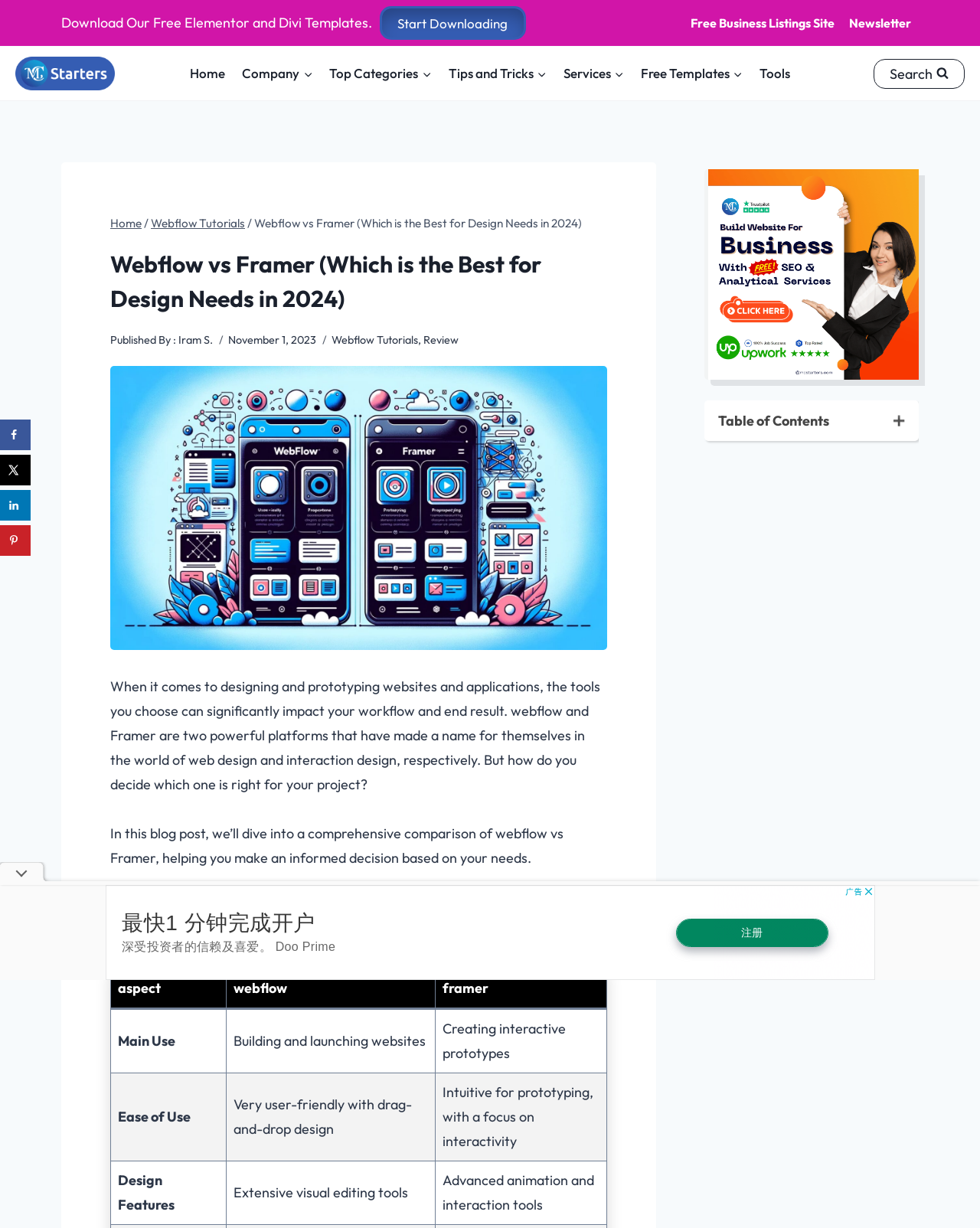Can you pinpoint the bounding box coordinates for the clickable element required for this instruction: "Learn about Corporate Overview"? The coordinates should be four float numbers between 0 and 1, i.e., [left, top, right, bottom].

None